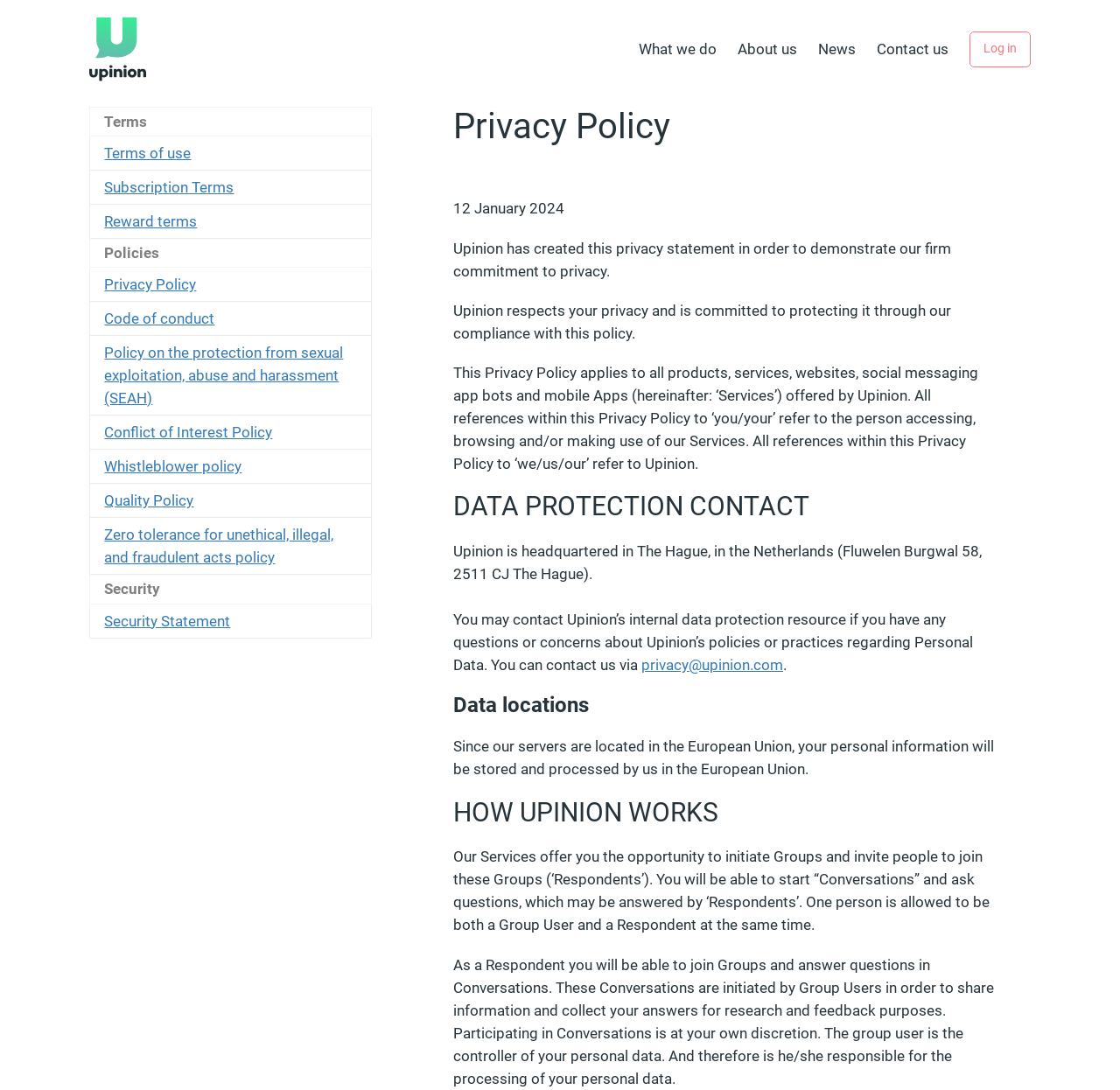Please identify the bounding box coordinates of the element that needs to be clicked to execute the following command: "View Terms of use". Provide the bounding box using four float numbers between 0 and 1, formatted as [left, top, right, bottom].

[0.093, 0.132, 0.171, 0.148]